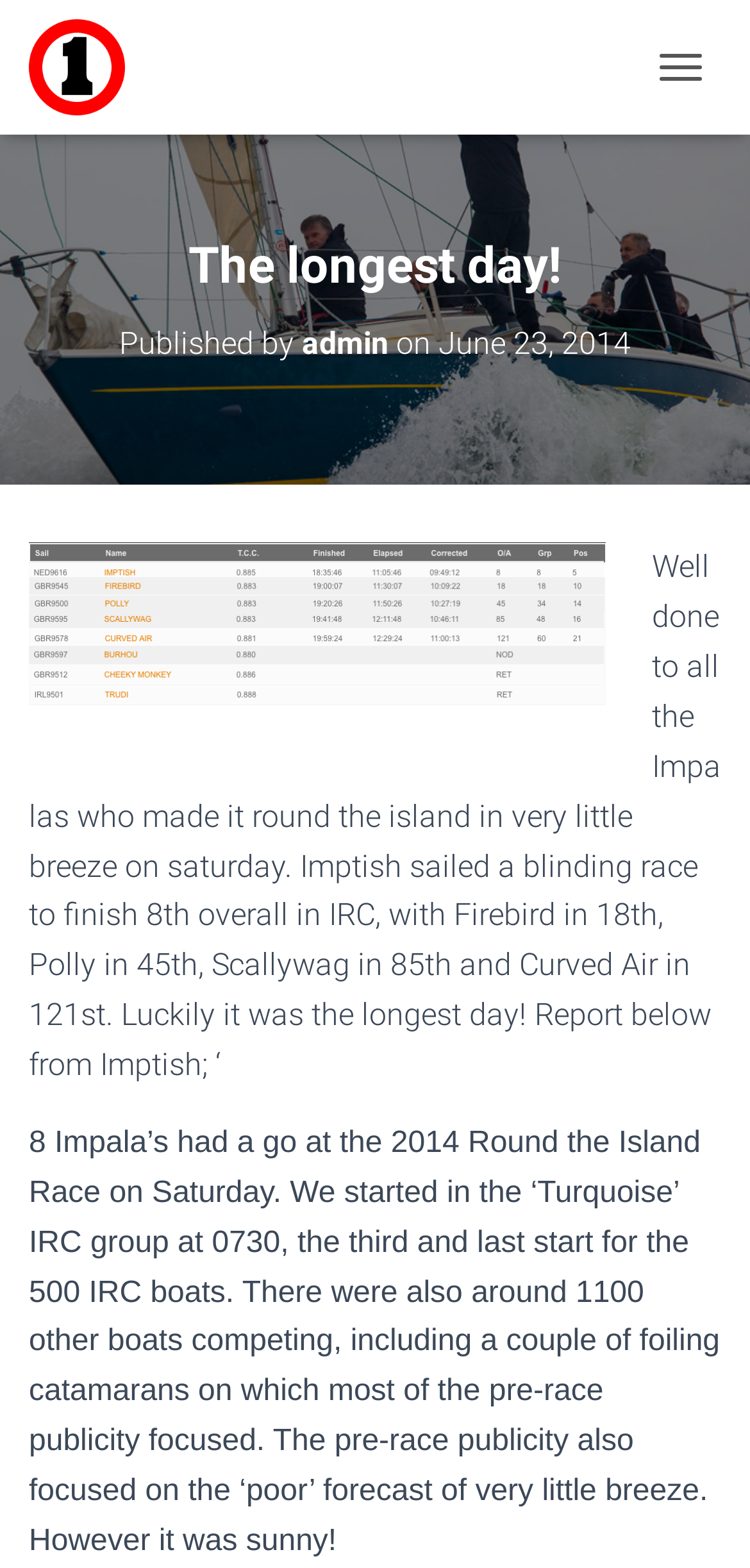Identify the bounding box of the UI element described as follows: "Toggle Navigation". Provide the coordinates as four float numbers in the range of 0 to 1 [left, top, right, bottom].

[0.854, 0.023, 0.962, 0.063]